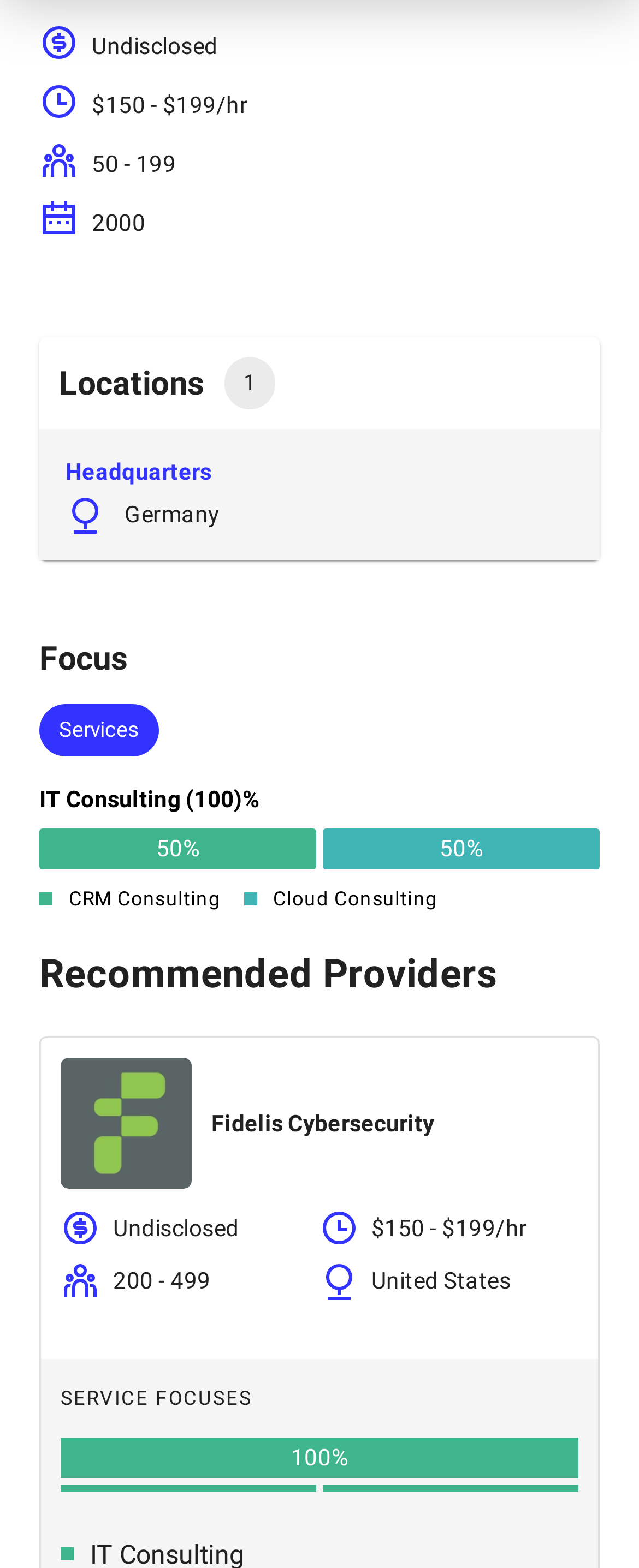Please specify the bounding box coordinates in the format (top-left x, top-left y, bottom-right x, bottom-right y), with all values as floating point numbers between 0 and 1. Identify the bounding box of the UI element described by: Blog

[0.062, 0.706, 0.135, 0.727]